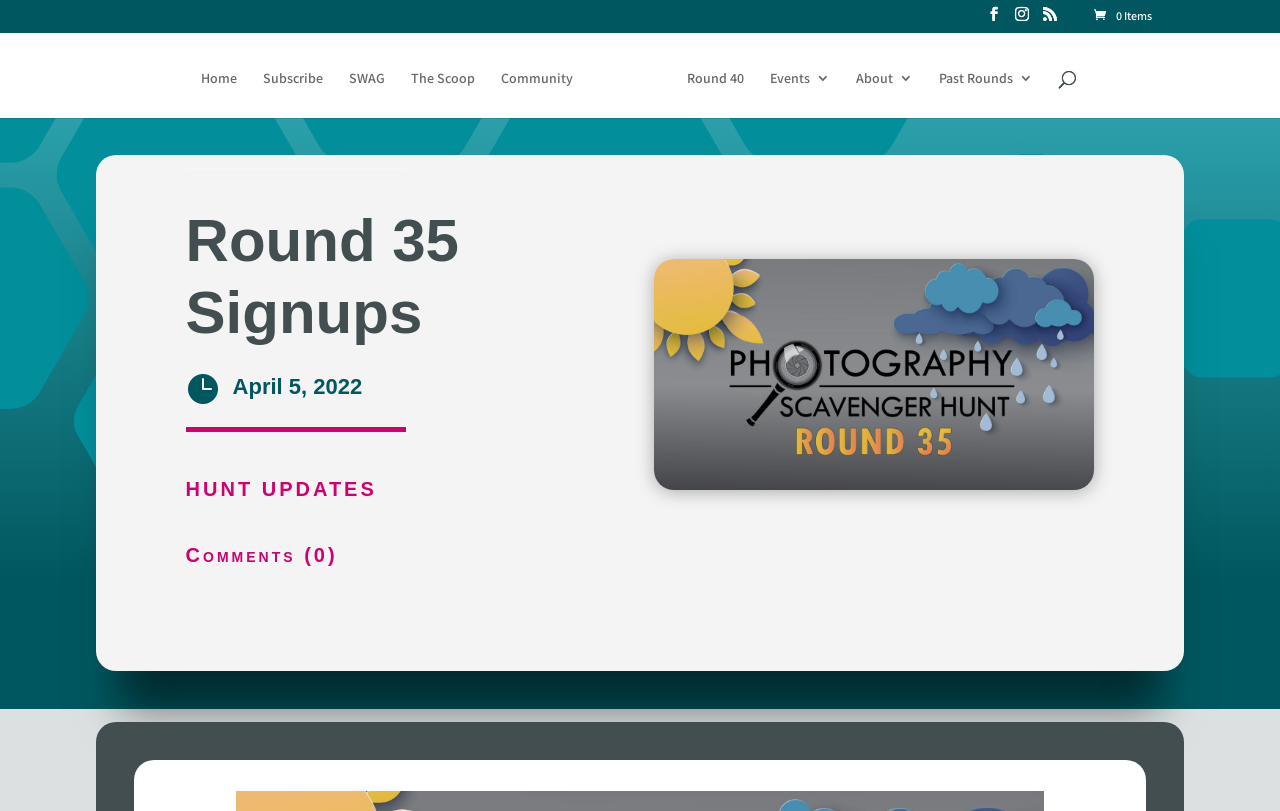Locate the bounding box of the UI element described in the following text: "name="s" placeholder="Search …" title="Search for:"".

[0.053, 0.039, 0.953, 0.042]